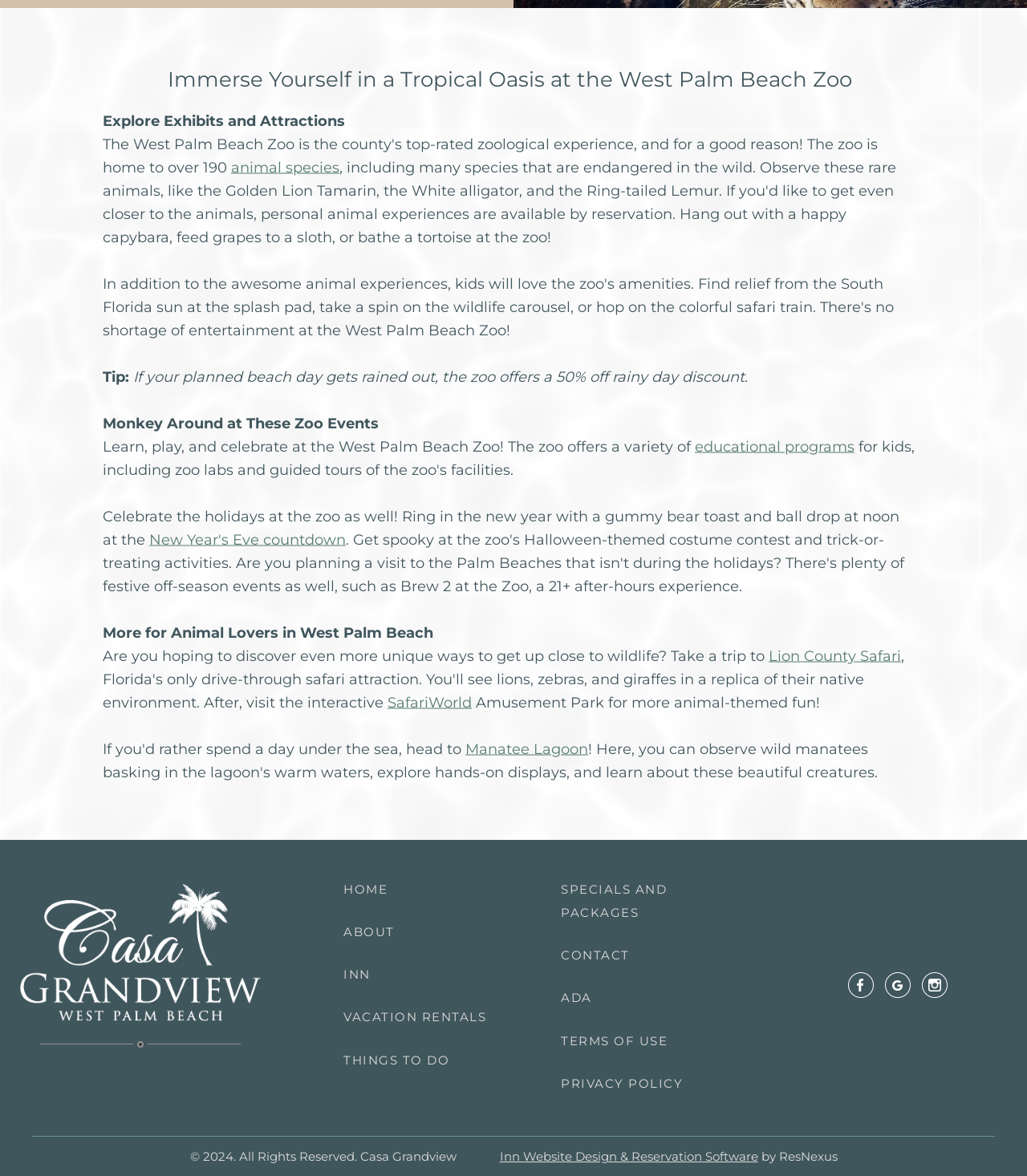Answer succinctly with a single word or phrase:
What is the discount offered on a rainy day?

50% off